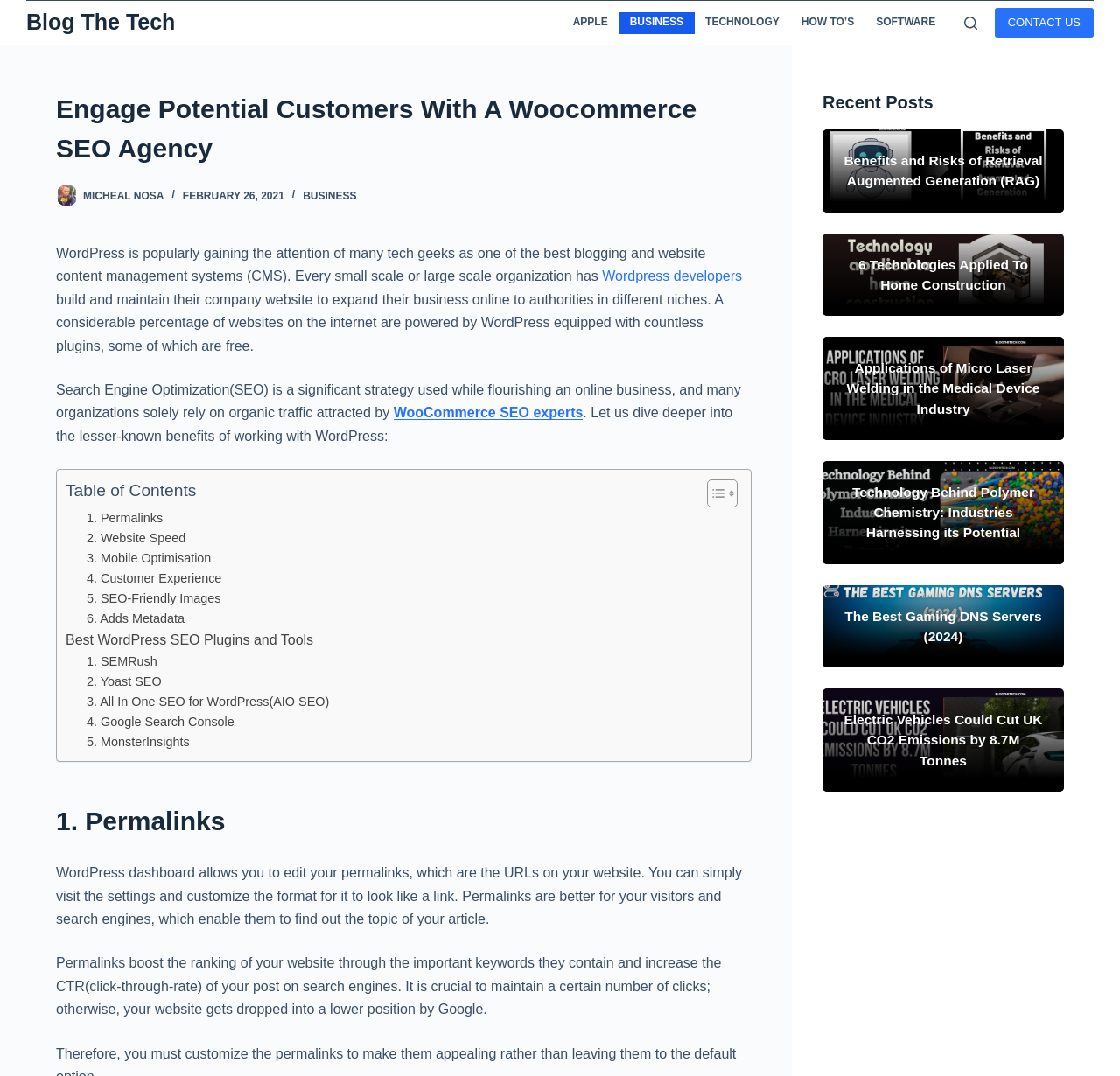Please identify the coordinates of the bounding box for the clickable region that will accomplish this instruction: "Click the 'Contact Us' link".

None